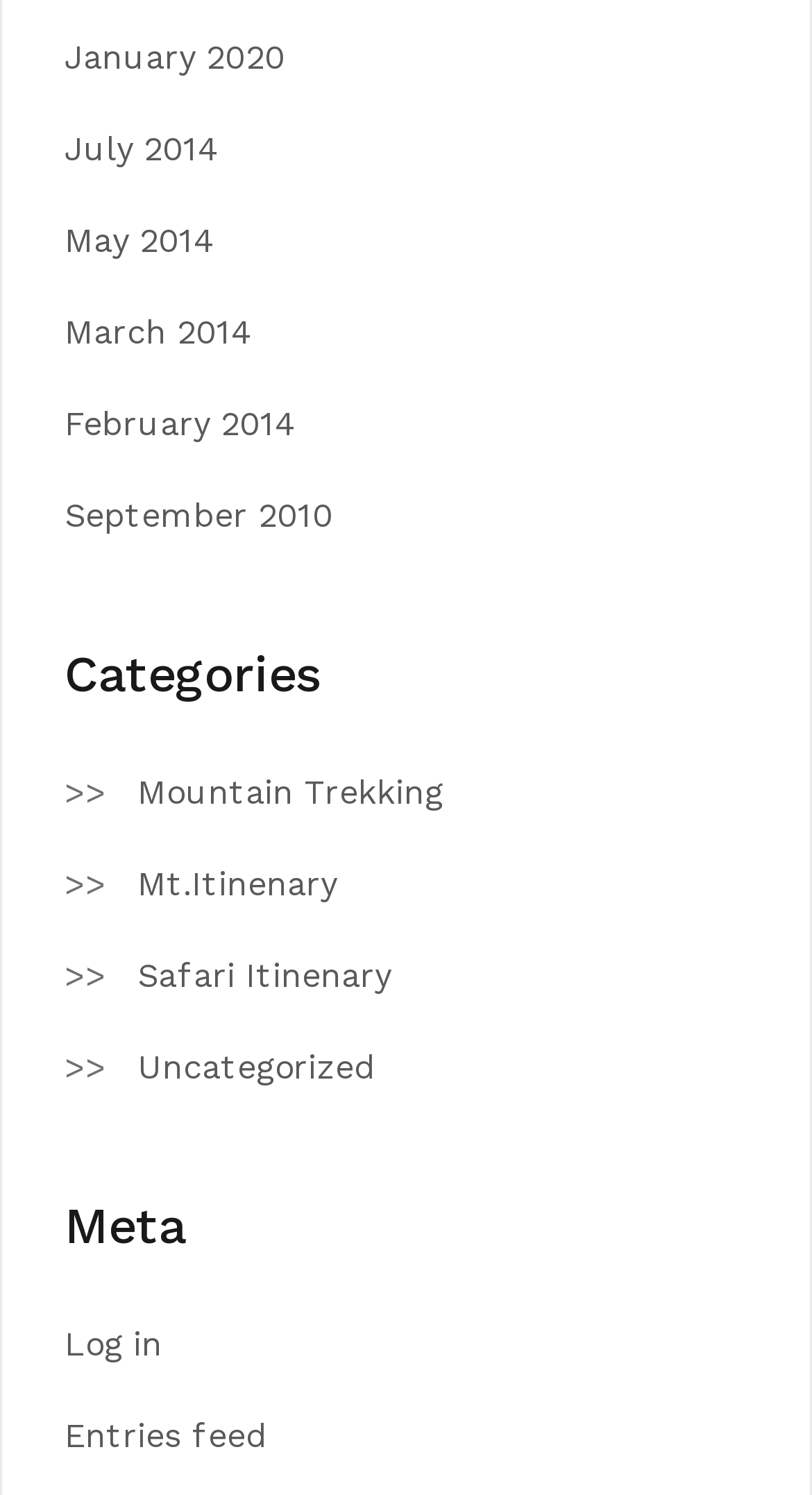Identify the bounding box of the UI element described as follows: "Mt.Itinenary". Provide the coordinates as four float numbers in the range of 0 to 1 [left, top, right, bottom].

[0.169, 0.575, 0.415, 0.609]